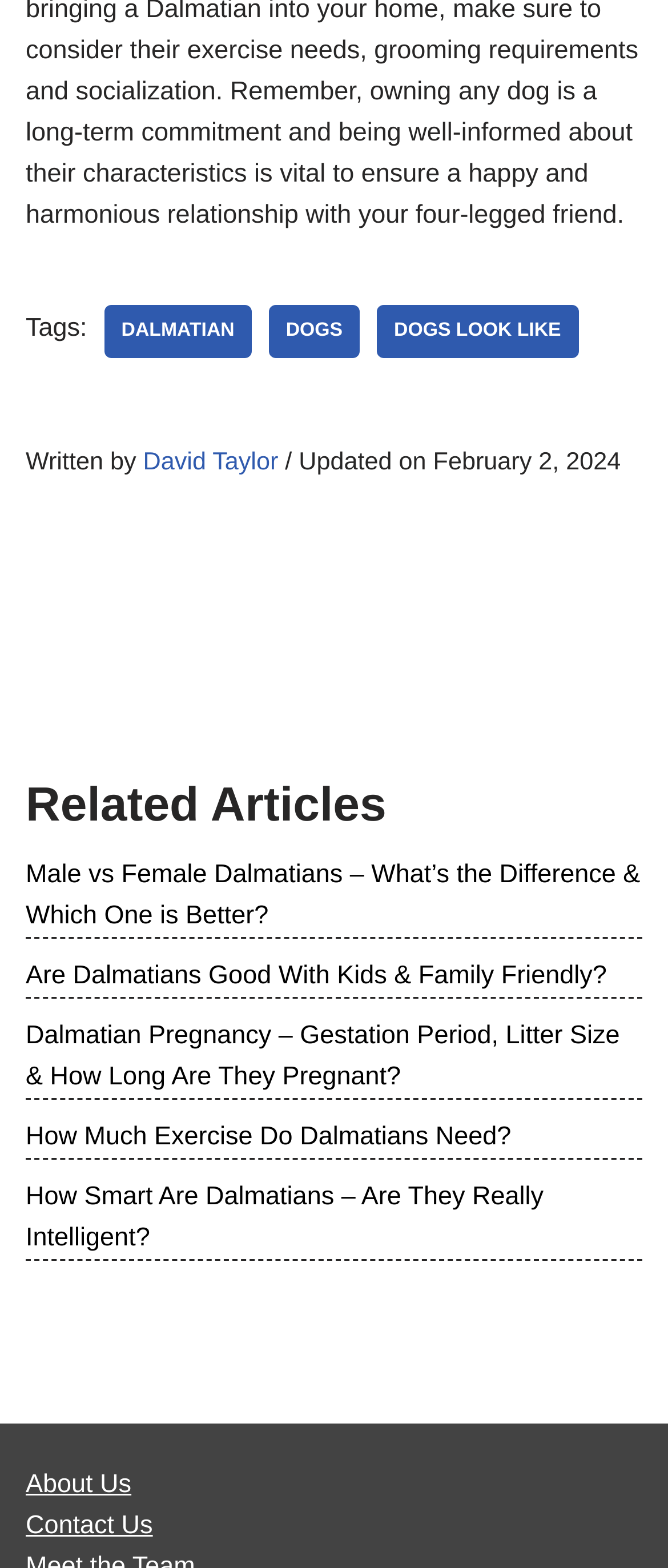Predict the bounding box of the UI element based on the description: "About Us". The coordinates should be four float numbers between 0 and 1, formatted as [left, top, right, bottom].

[0.038, 0.937, 0.197, 0.956]